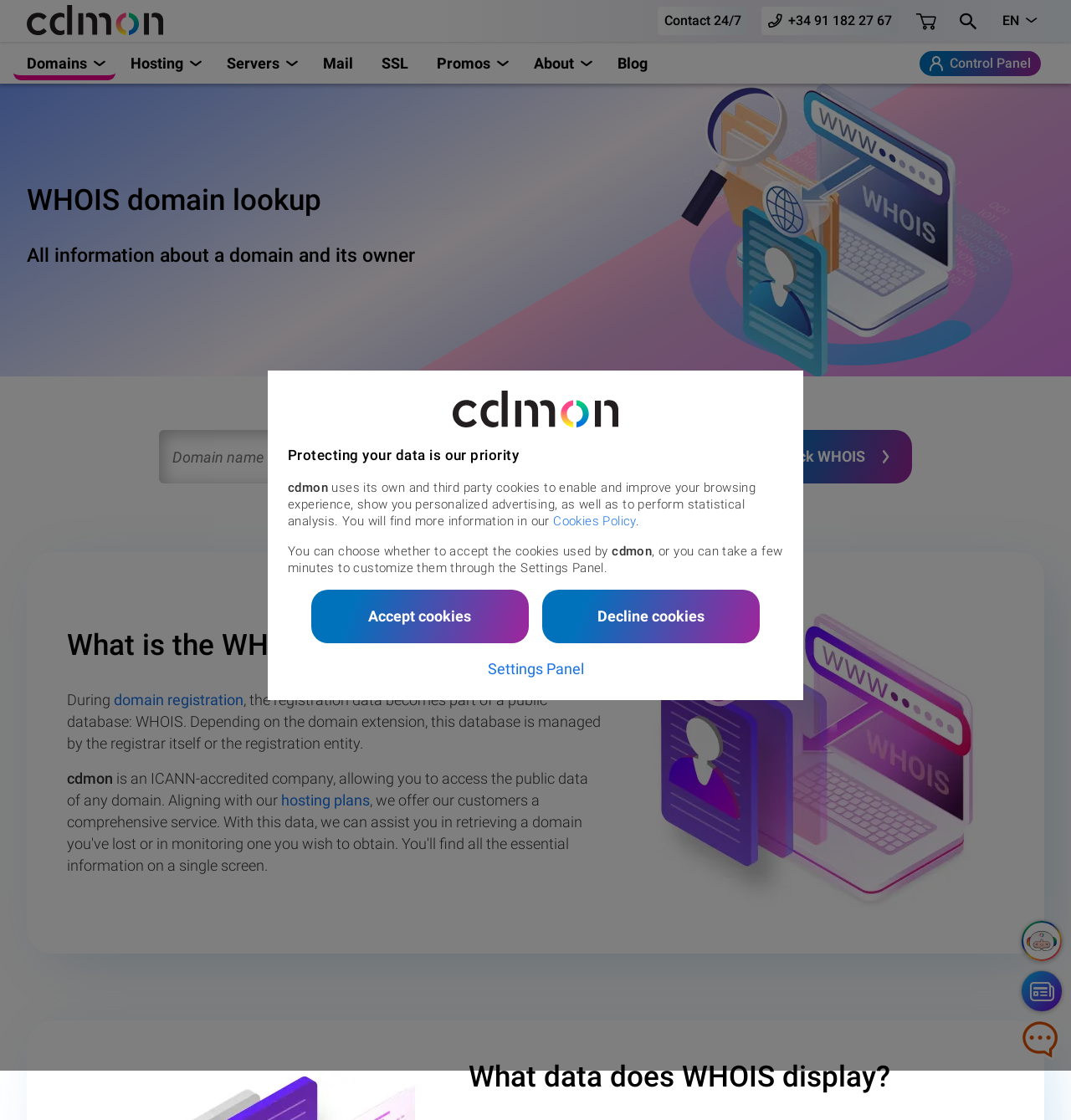How many input fields are there for searching a domain?
Using the image, provide a detailed and thorough answer to the question.

There is only one input field for searching a domain, which is labeled as 'Domain name' and is located below the heading 'WHOIS domain lookup'.